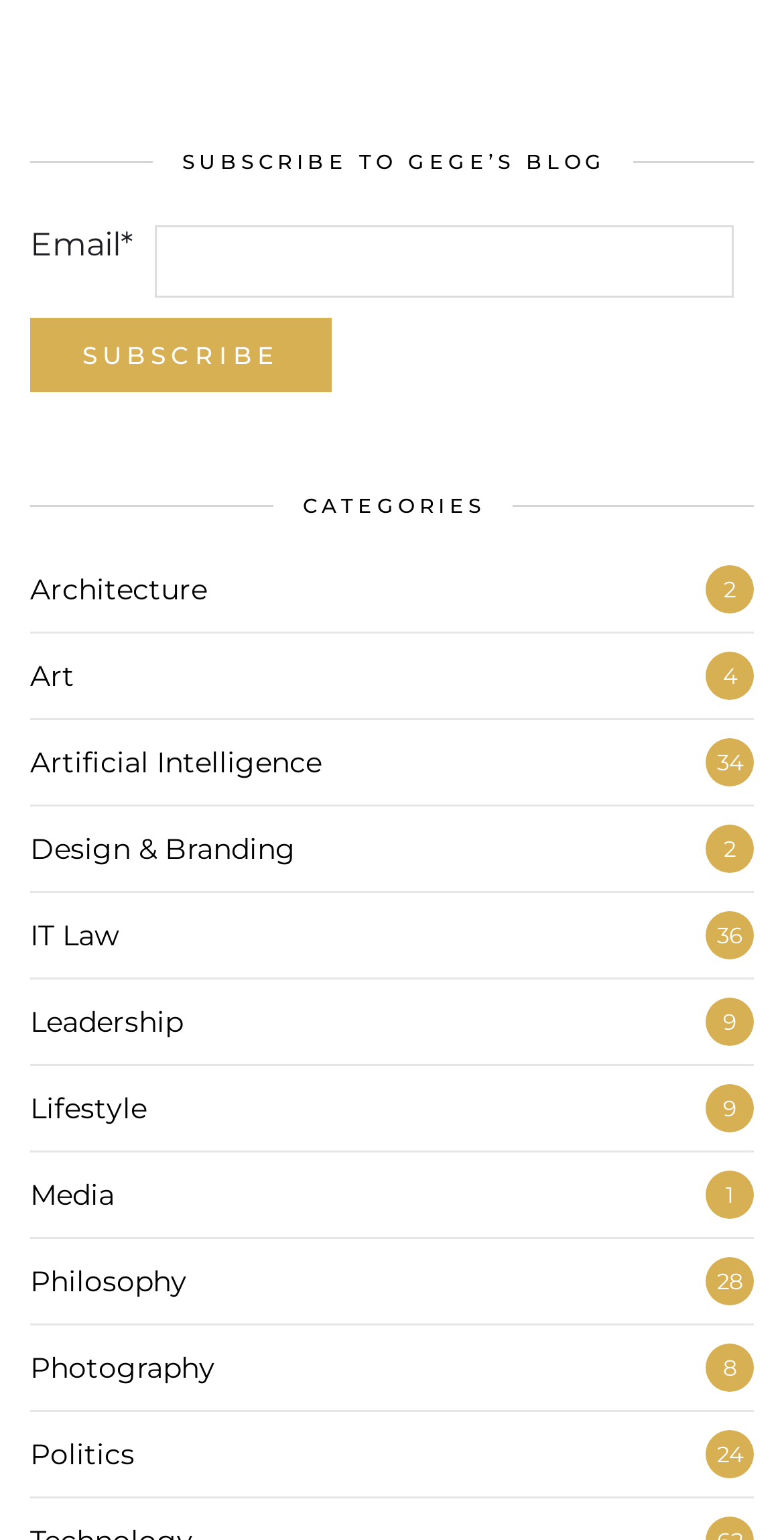Bounding box coordinates are given in the format (top-left x, top-left y, bottom-right x, bottom-right y). All values should be floating point numbers between 0 and 1. Provide the bounding box coordinate for the UI element described as: Photography

[0.038, 0.876, 0.274, 0.9]